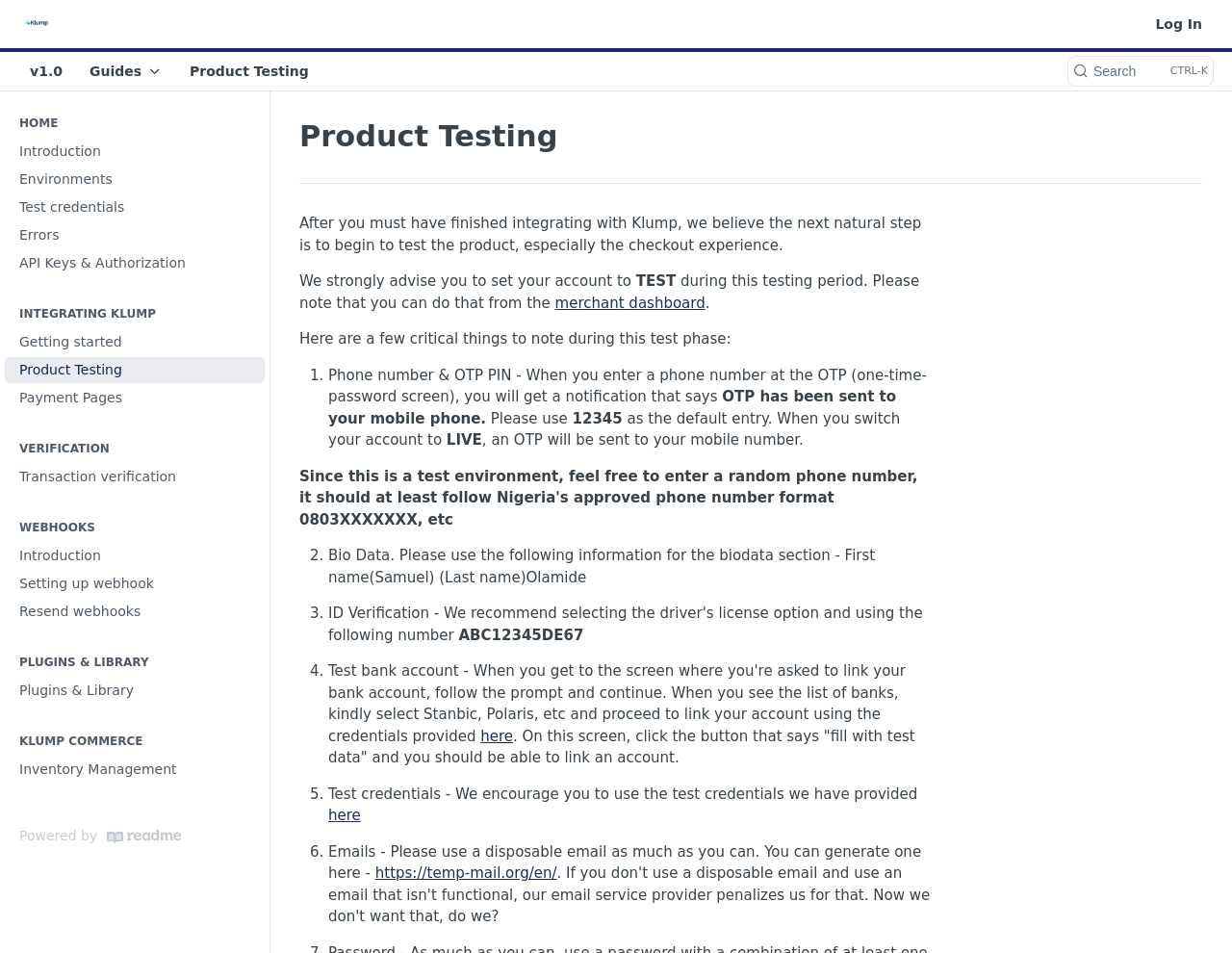Find the bounding box coordinates of the element you need to click on to perform this action: 'Log in to your account'. The coordinates should be represented by four float values between 0 and 1, in the format [left, top, right, bottom].

[0.929, 0.01, 0.984, 0.04]